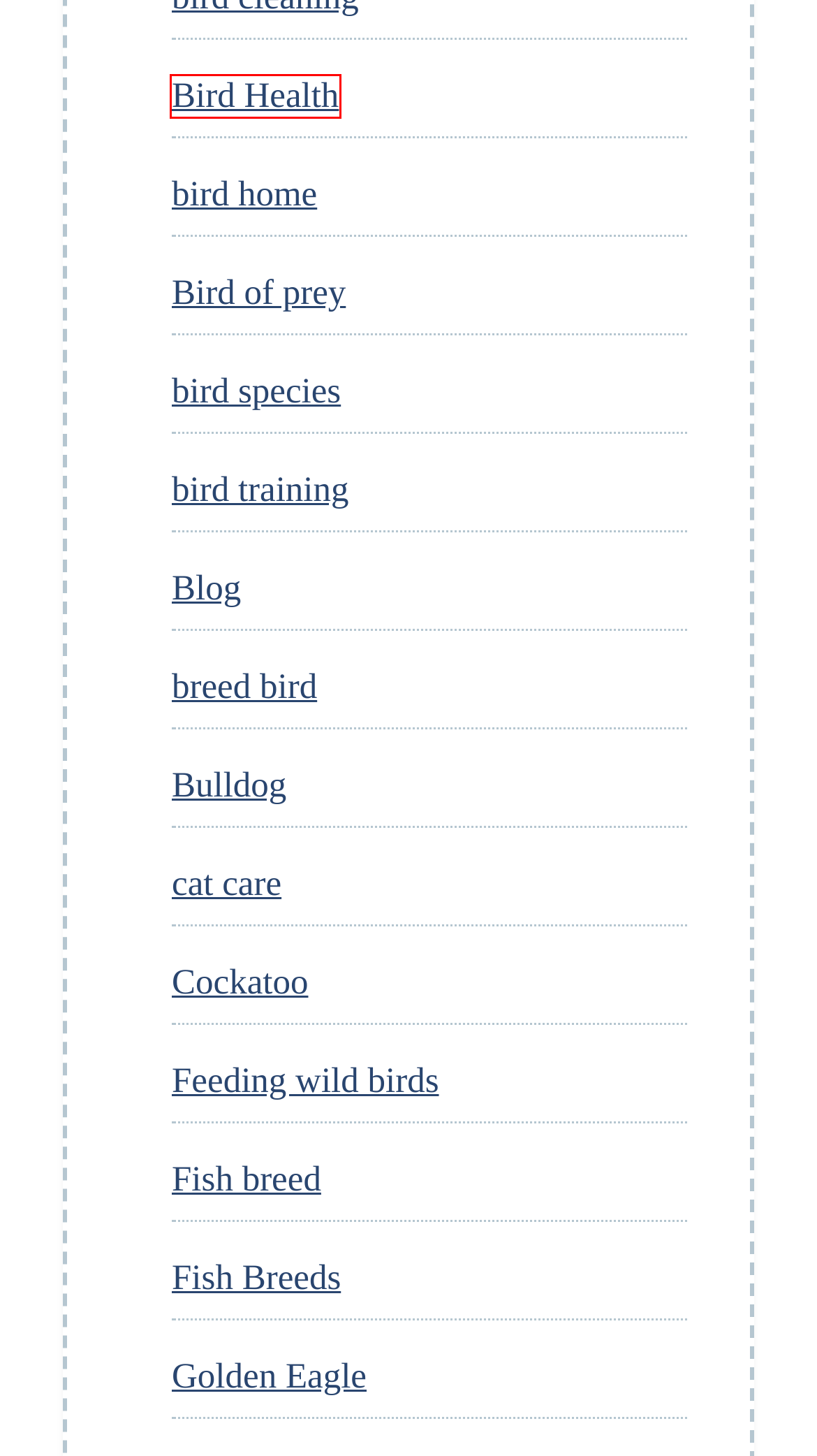Observe the webpage screenshot and focus on the red bounding box surrounding a UI element. Choose the most appropriate webpage description that corresponds to the new webpage after clicking the element in the bounding box. Here are the candidates:
A. bird home - Exotic Bird Care Tips
B. Fish Breeds - Exotic Bird Care Tips
C. bird training - Exotic Bird Care Tips
D. Bird Health - Exotic Bird Care Tips
E. Blog - Exotic Bird Care Tips
F. breed bird - Exotic Bird Care Tips
G. Feeding wild birds - Exotic Bird Care Tips
H. Bulldog - Exotic Bird Care Tips

D